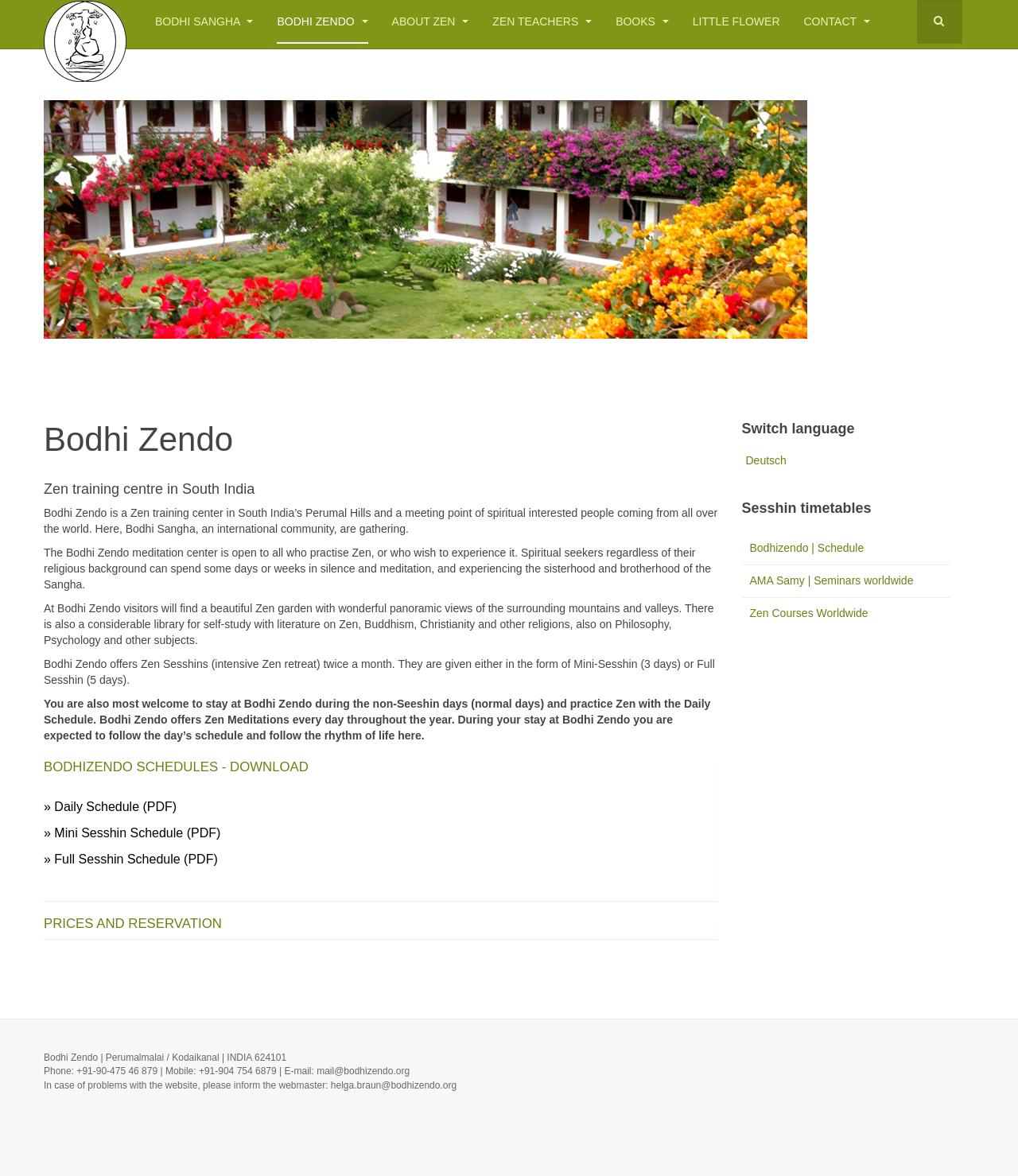What is the purpose of Bodhi Zendo?
Provide a detailed answer to the question, using the image to inform your response.

The purpose of Bodhi Zendo is mentioned in the static text 'Bodhi Zendo is a Zen training center in South India’s Perumal Hills and a meeting point of spiritual interested people coming from all over the world.'